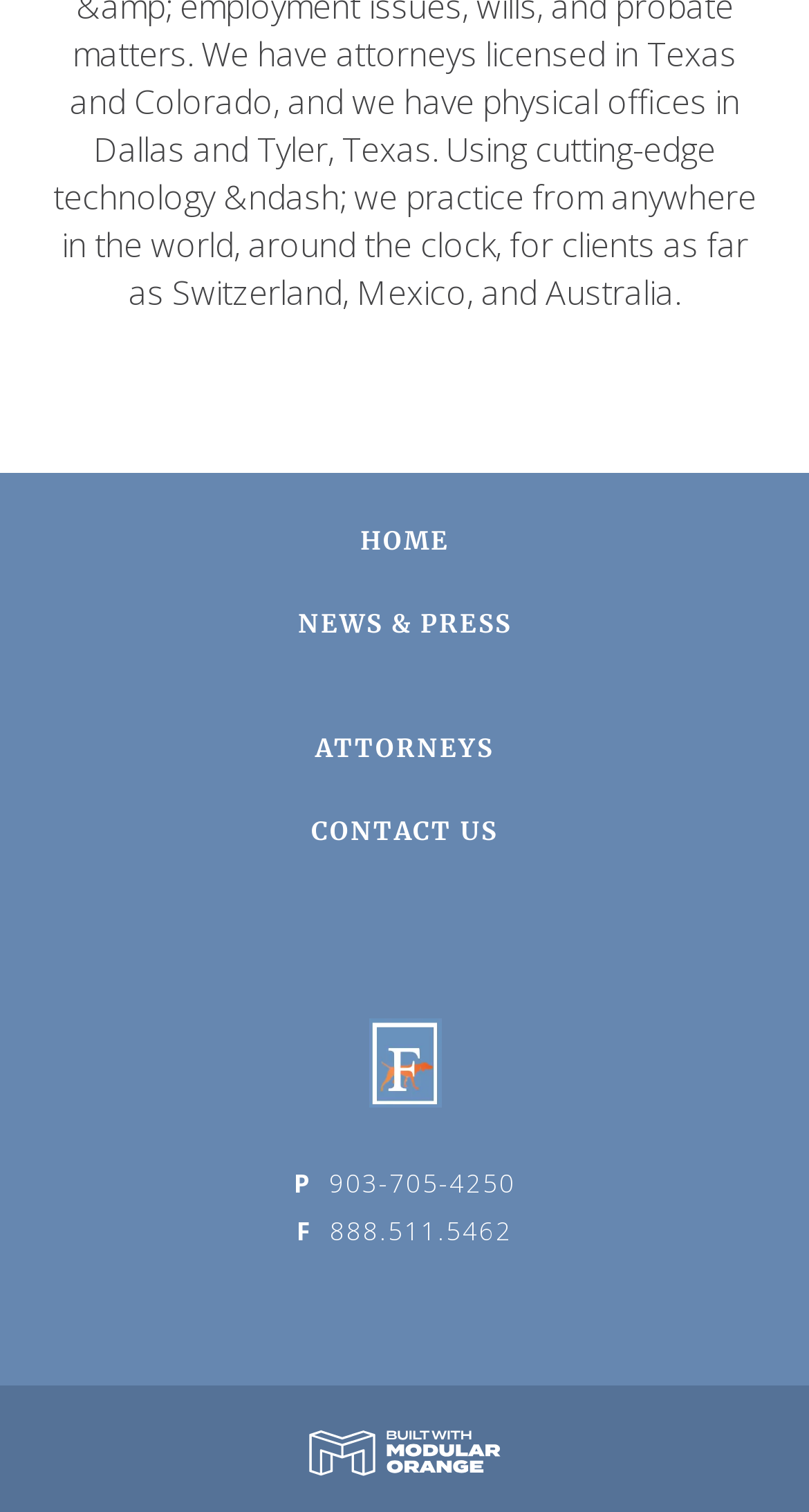Find the bounding box coordinates for the element described here: "Home".

[0.445, 0.347, 0.555, 0.368]